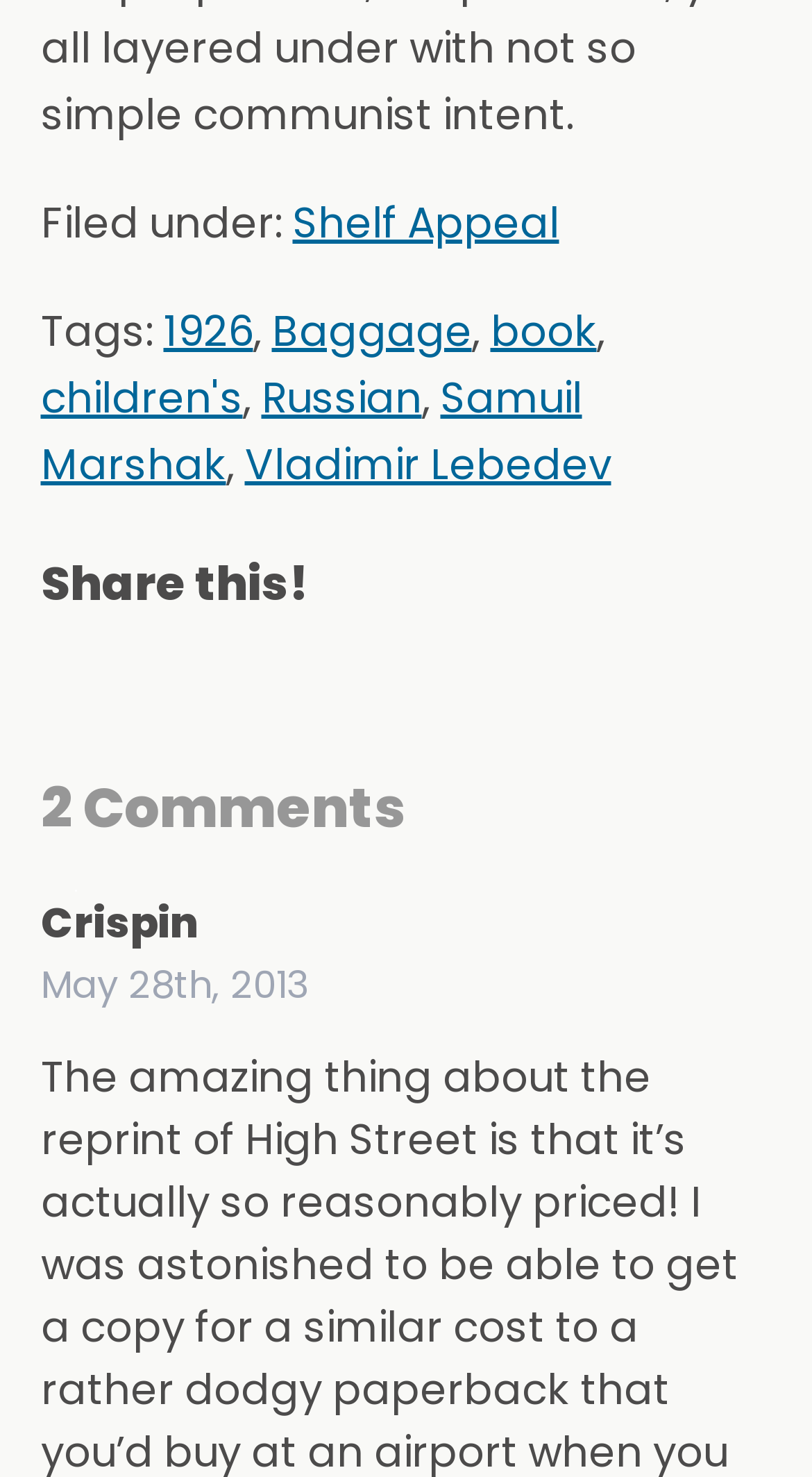Please locate the bounding box coordinates of the element that should be clicked to complete the given instruction: "Read the post by Crispin".

[0.05, 0.604, 0.245, 0.644]